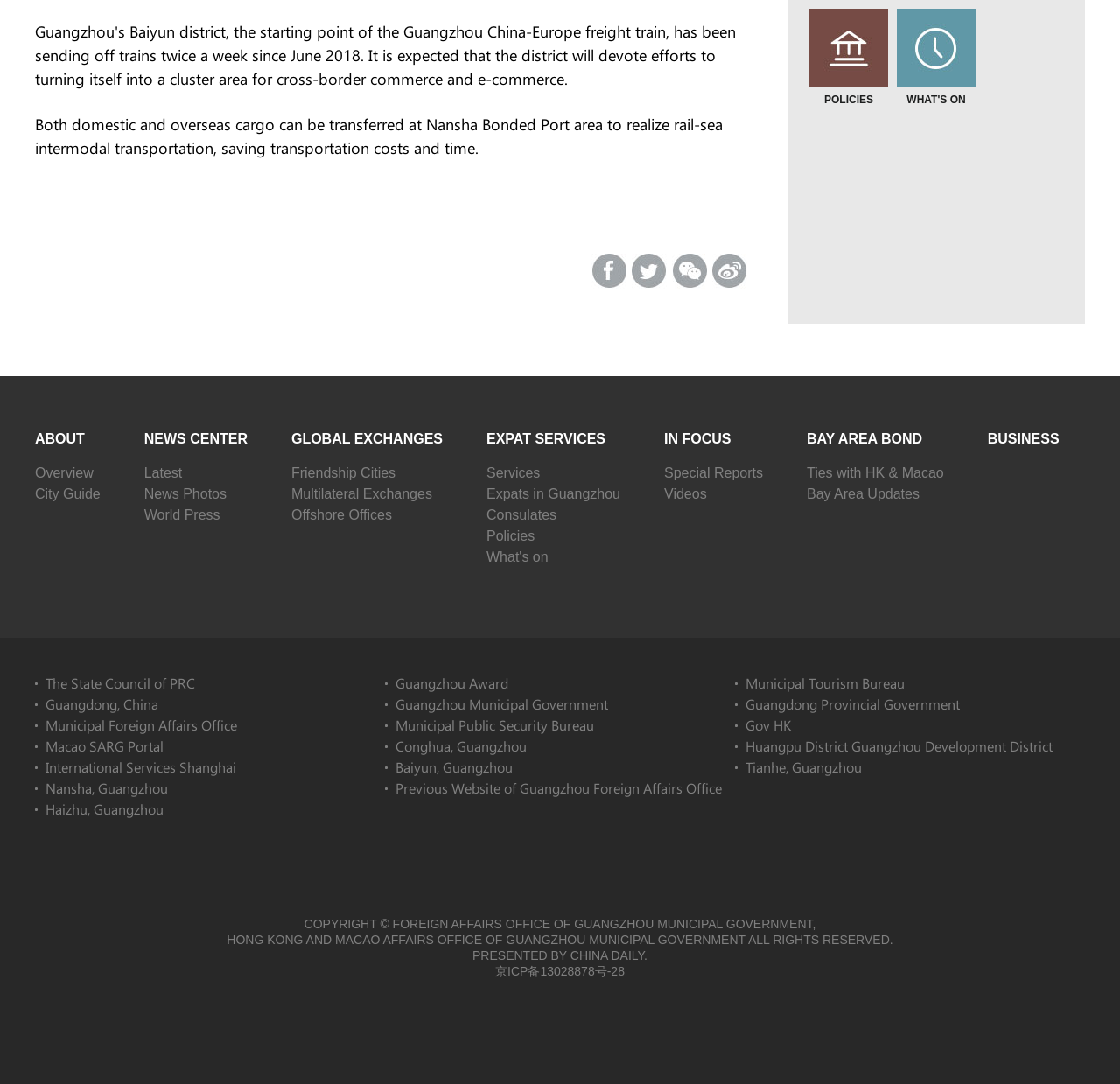Determine the bounding box coordinates of the region that needs to be clicked to achieve the task: "Click on POLICIES".

[0.723, 0.008, 0.793, 0.099]